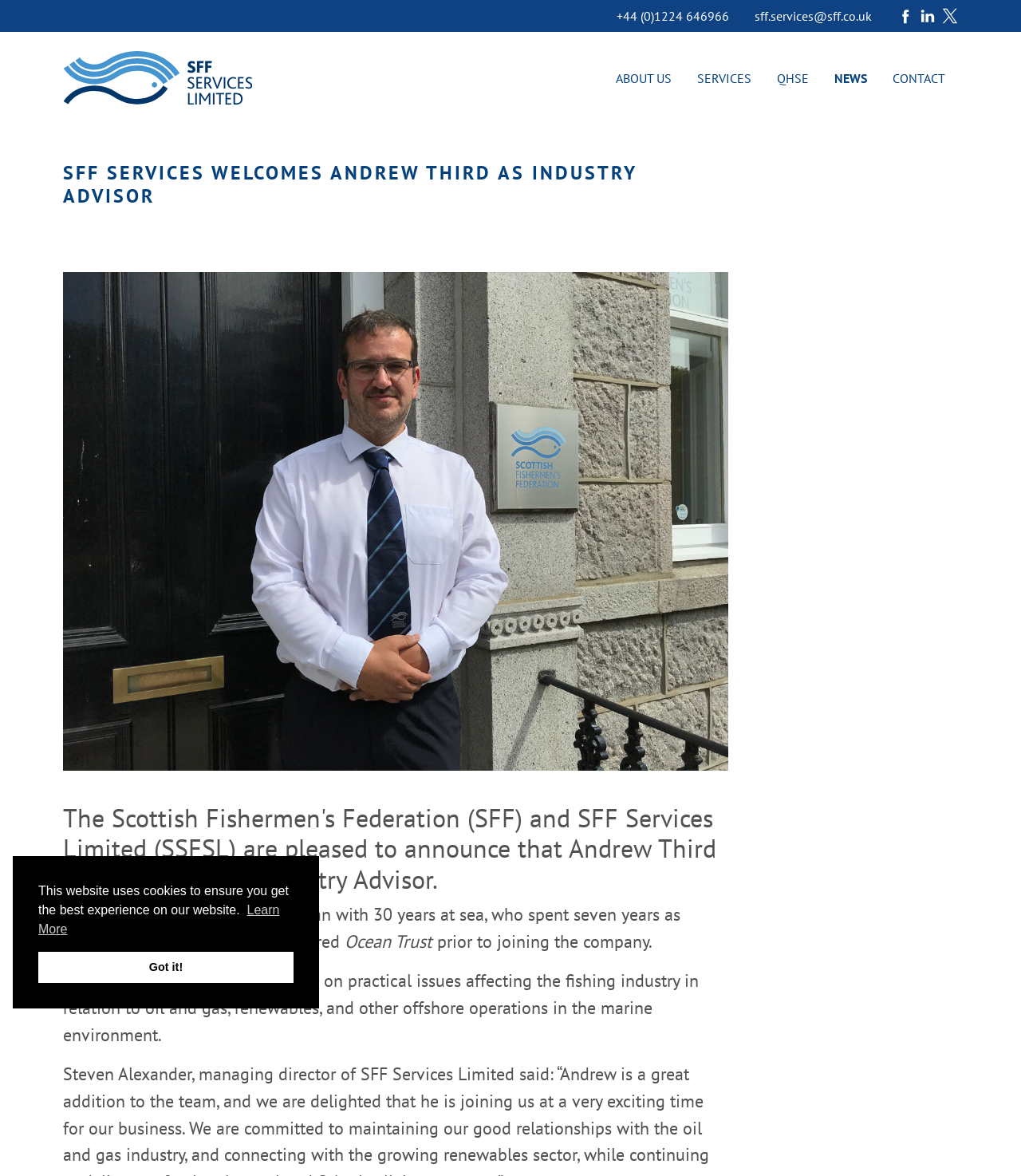Please identify the coordinates of the bounding box for the clickable region that will accomplish this instruction: "go to the about us page".

[0.603, 0.059, 0.658, 0.073]